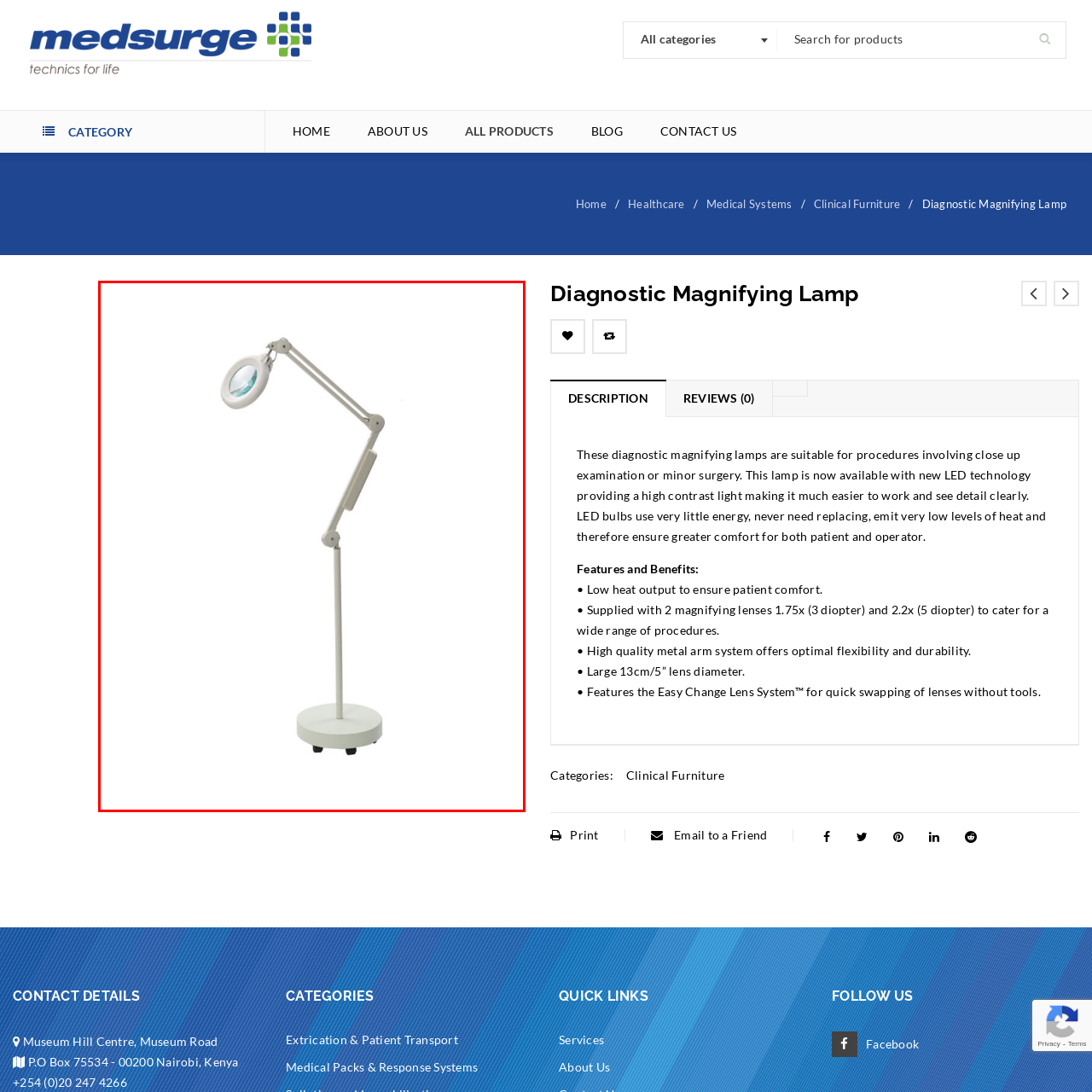What is the purpose of the lamp's robust arm?
Focus on the image bounded by the red box and reply with a one-word or phrase answer.

Easy adjustment